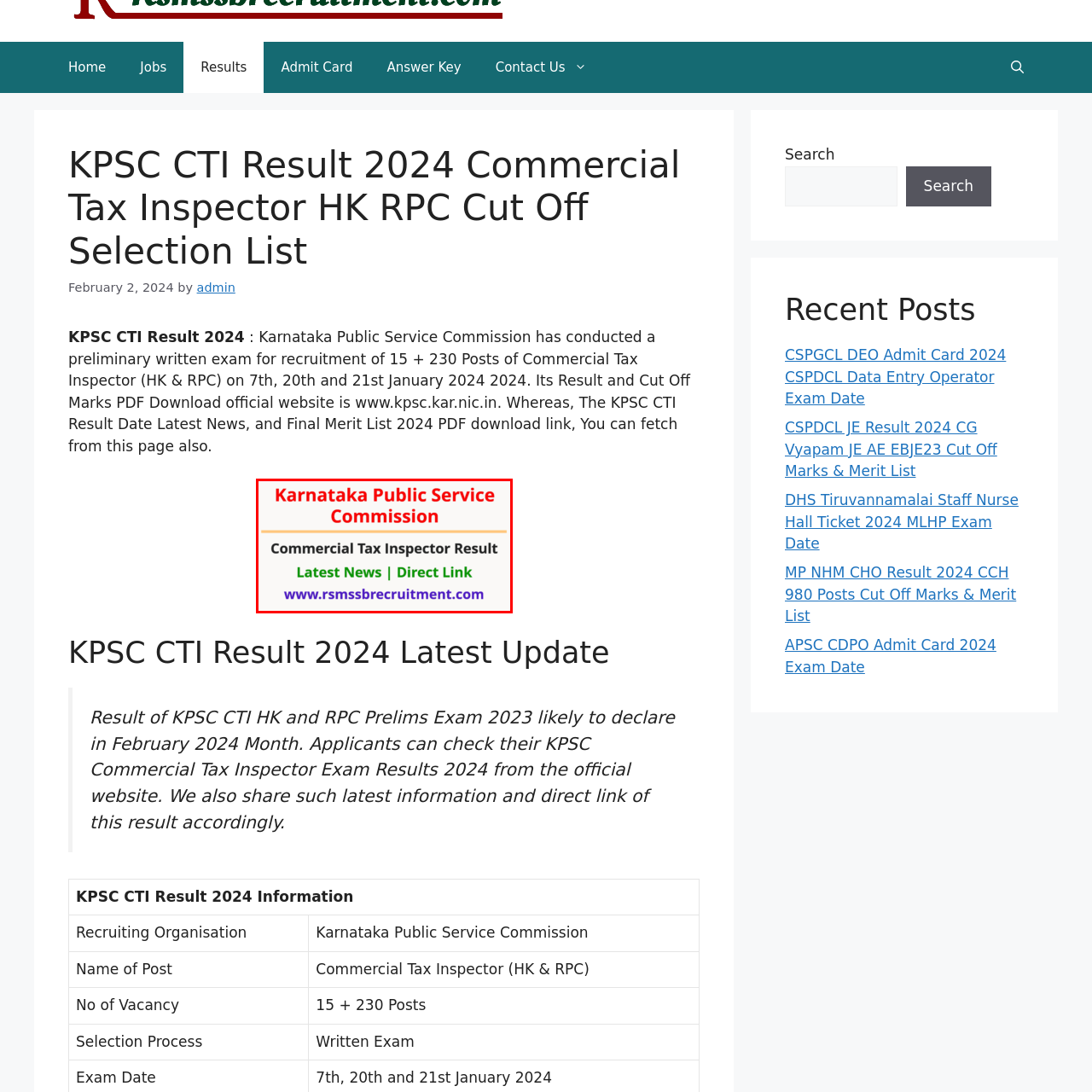Create a detailed narrative of the image inside the red-lined box.

The image presents important information regarding the Karnataka Public Service Commission (KPSC). It prominently features the commission's name at the top in bright red letters, indicating its official nature. Below, in bold black text, it announces the "Commercial Tax Inspector Result," which highlights the subject matter of the image. 

Additionally, the words "Latest News | Direct Link" are emphasized in green, suggesting that viewers can find updated and direct access to relevant information regarding the results. The bottom of the image includes a URL, "www.rsmsbrecruitment.com," indicating where viewers can go for more detailed information, likely pertaining to the recruitment and results related to the Commercial Tax Inspector positions. This structured layout draws attention to essential details and encourages action from the audience.